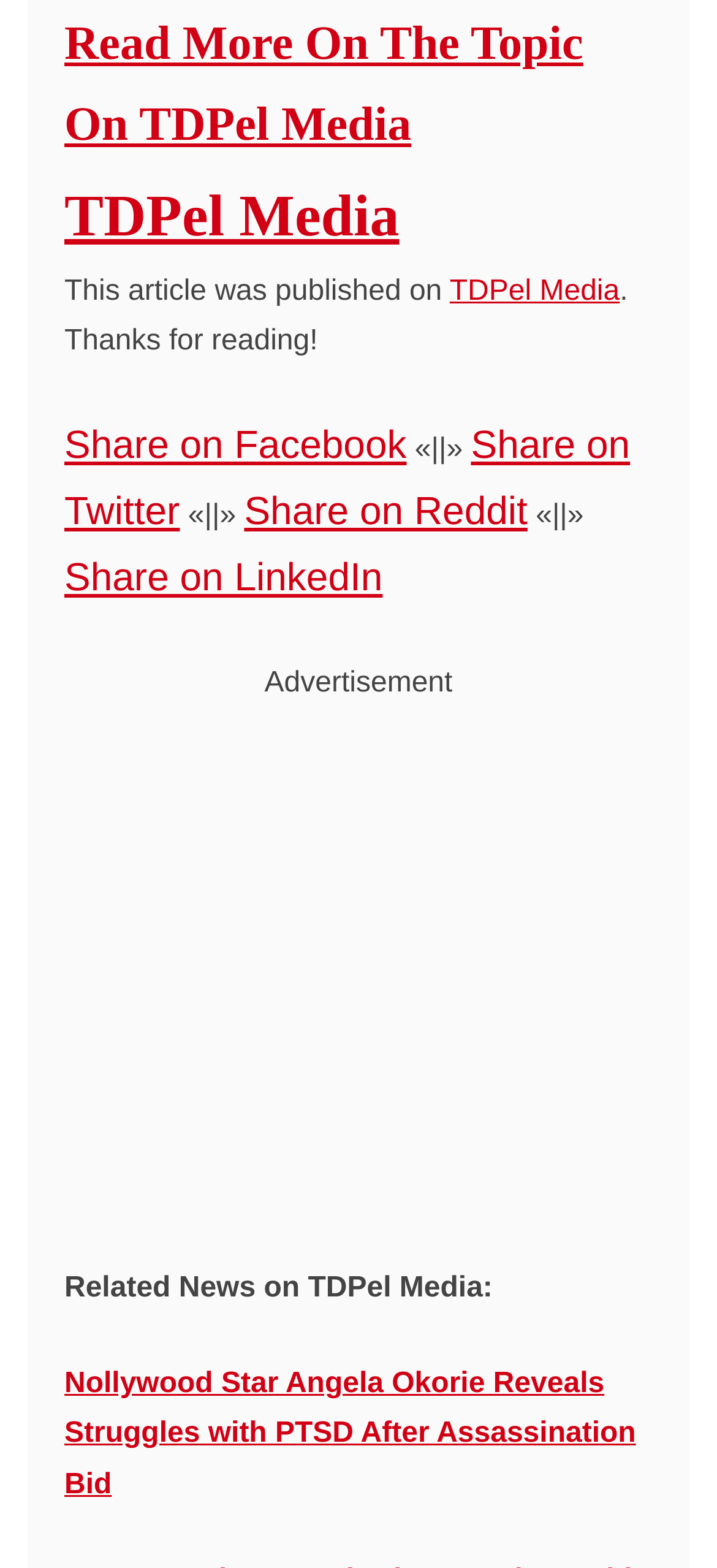What is the publisher of the article?
By examining the image, provide a one-word or phrase answer.

TDPel Media